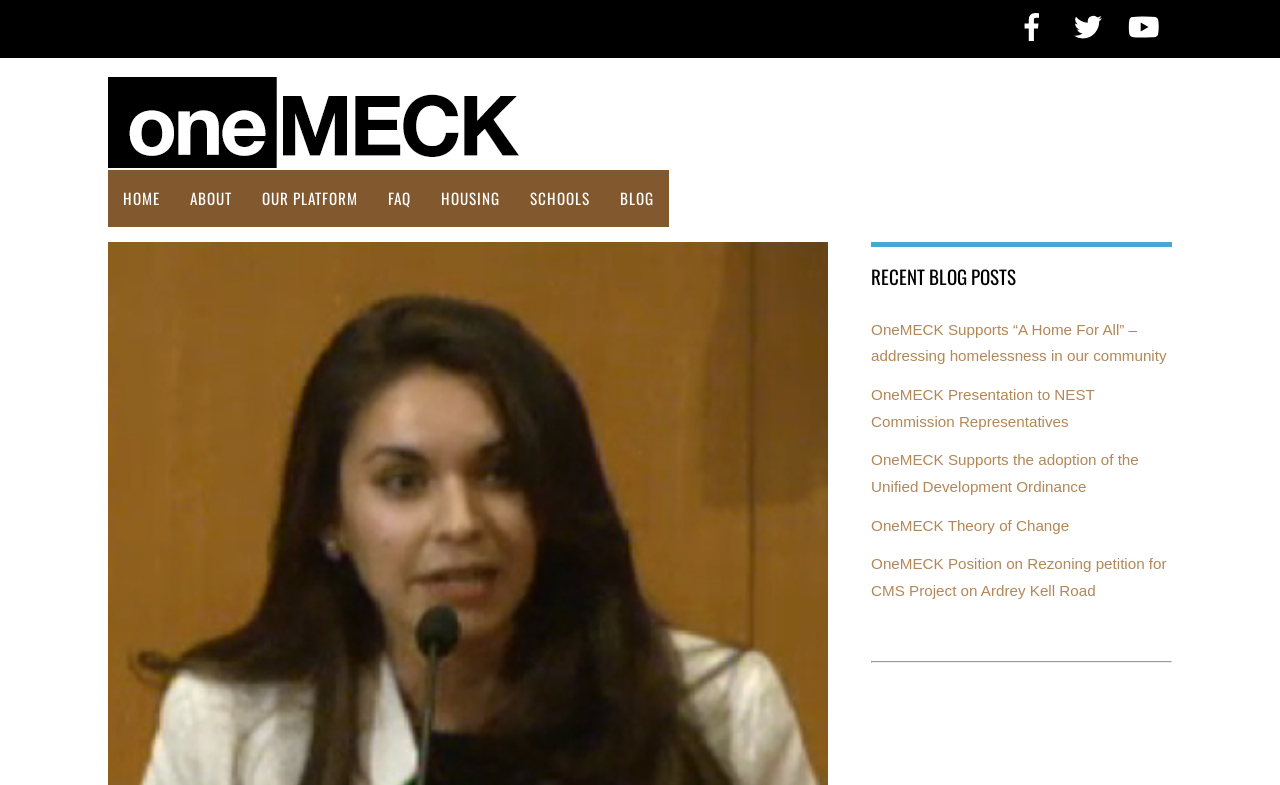Provide a brief response using a word or short phrase to this question:
What is the topic of the recent blog posts?

Community development